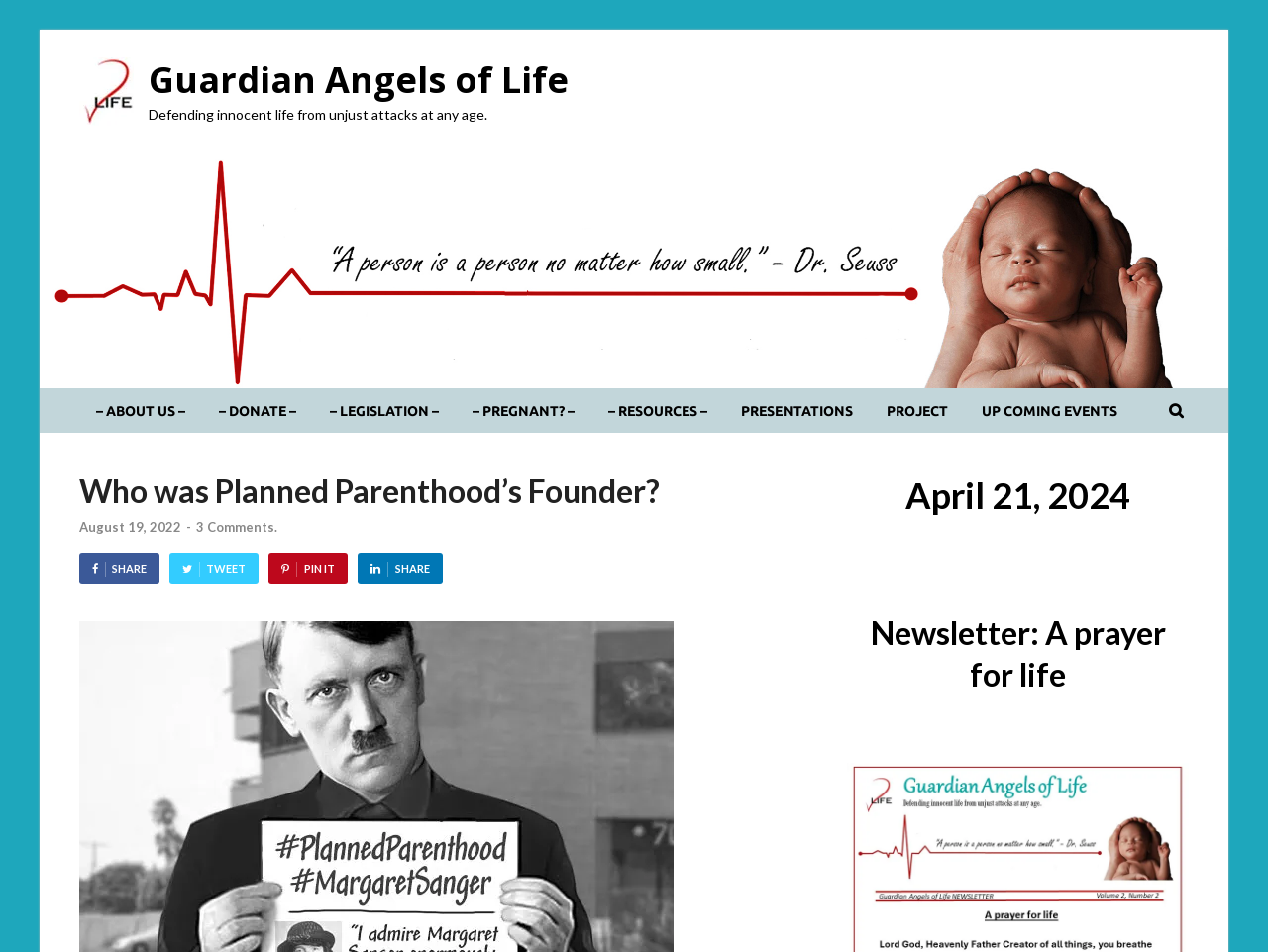Determine the bounding box coordinates for the area that should be clicked to carry out the following instruction: "Visit the 'ABOUT US' page".

[0.062, 0.408, 0.159, 0.455]